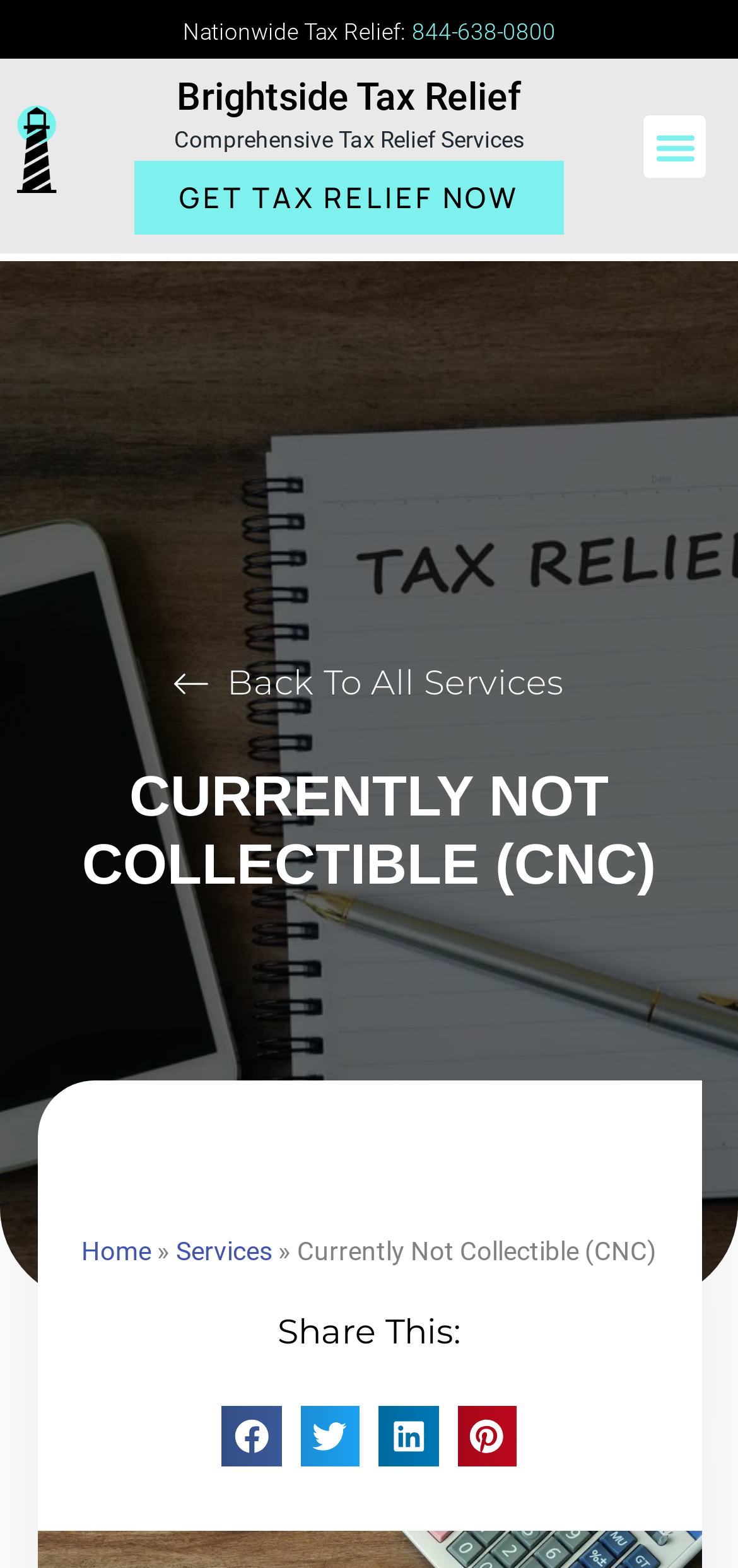Using the description "aria-label="Open Intercom Messenger"", predict the bounding box of the relevant HTML element.

None